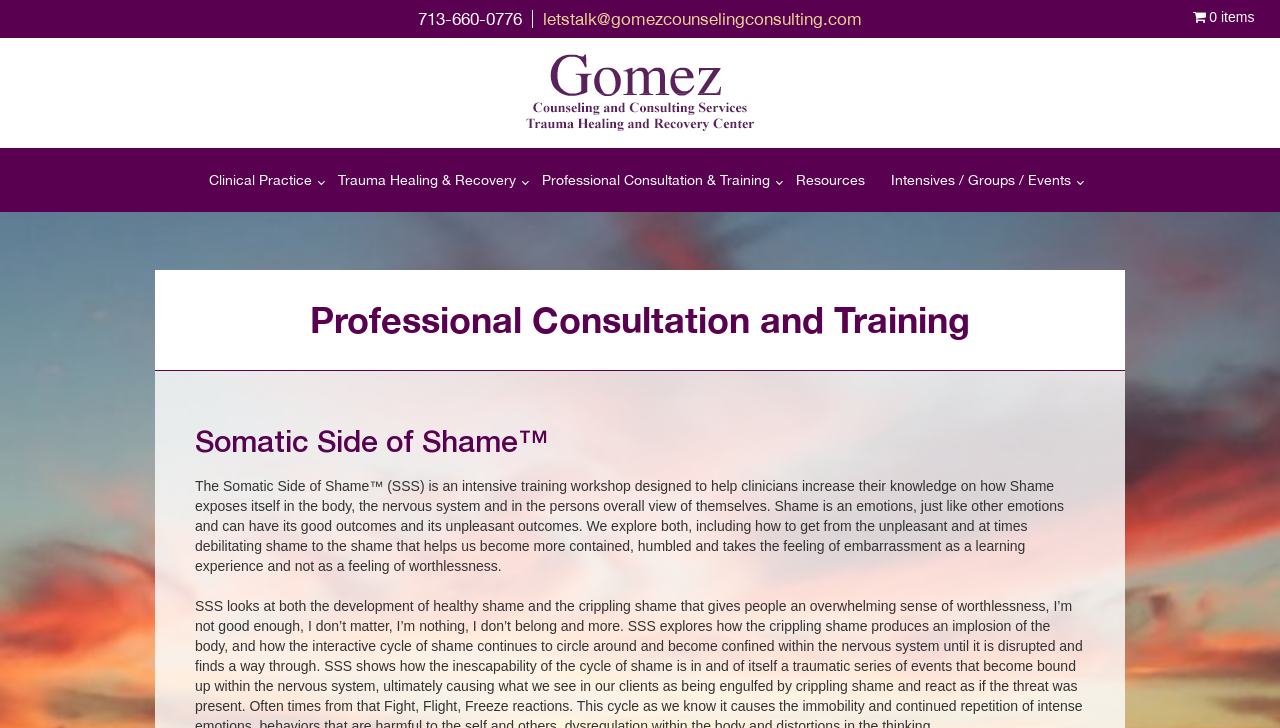Explain the webpage in detail, including its primary components.

The webpage is about the Somatic Side of Shame™, a training workshop focused on helping clinicians understand shame and its effects on the body and nervous system. 

At the top right corner, there is a cart icon with the text "Cart 0 items" next to it. Below this, there is a phone number "713-660-0776" and an email address "letstalk@gomezcounselingconsulting.com" for contact purposes. 

To the left of the contact information, there is a logo image. 

Below the logo, there is a navigation menu with five links: "Clinical Practice", "Trauma Healing & Recovery", "Professional Consultation & Training", "Resources", and "Intensives / Groups / Events". 

The main content of the page is divided into two sections. The first section has a heading "Professional Consultation and Training" and the second section has a heading "Somatic Side of Shame™". 

Under the "Somatic Side of Shame™" heading, there is a detailed description of the training workshop, explaining what it covers and its goals.